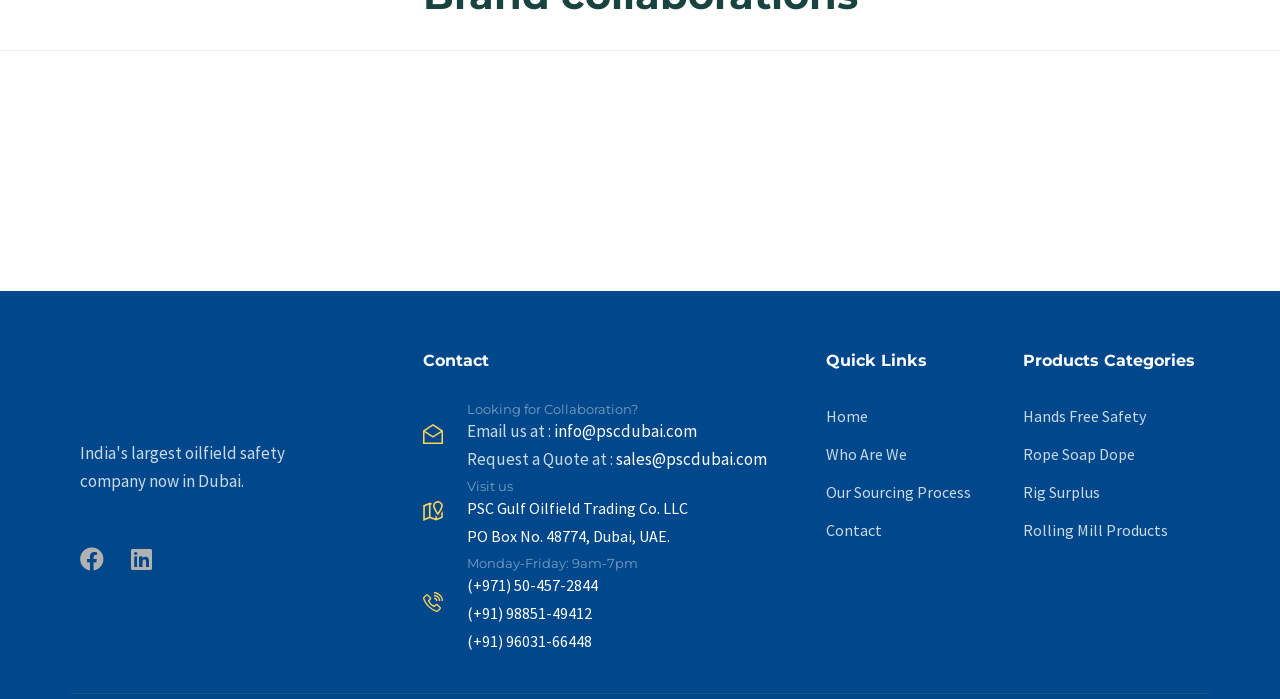What is the category of products that includes 'Rope Soap Dope'?
Please respond to the question with a detailed and informative answer.

I found the category of products by looking at the section that lists 'Rope Soap Dope' as a link. The category is listed as 'Products Categories'.